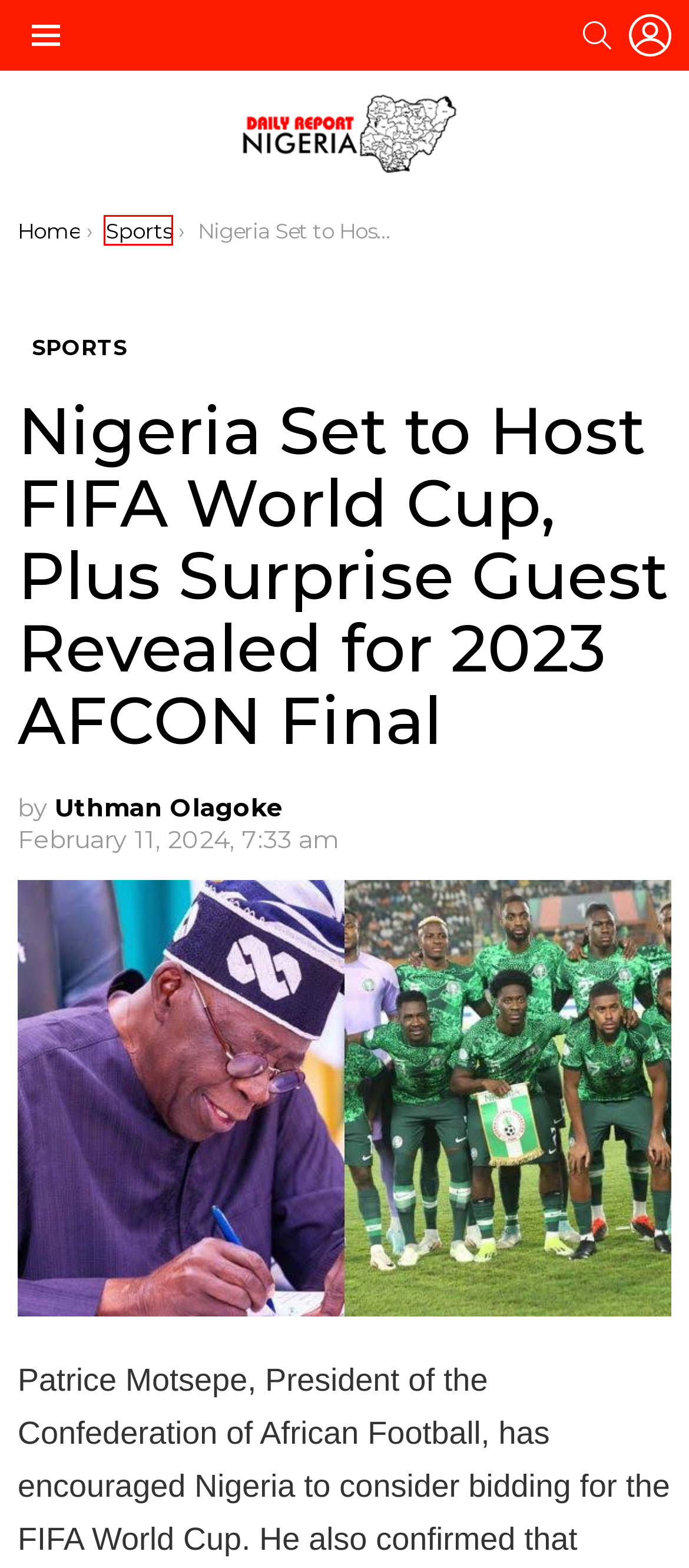You are given a screenshot depicting a webpage with a red bounding box around a UI element. Select the description that best corresponds to the new webpage after clicking the selected element. Here are the choices:
A. Latest Politics news – Daily Report Nigeria
B. Daily Report Nigeria | Nigeria News, Latest Breaking News Today
C. Log In ‹ Daily Report Nigeria — WordPress
D. Crime – Daily Report Nigeria
E. You searched for – Daily Report Nigeria
F. Uthman Olagoke, Author at Daily Report Nigeria
G. Latest Sports news – Daily Report Nigeria
H. Adverts – Daily Report Nigeria

G